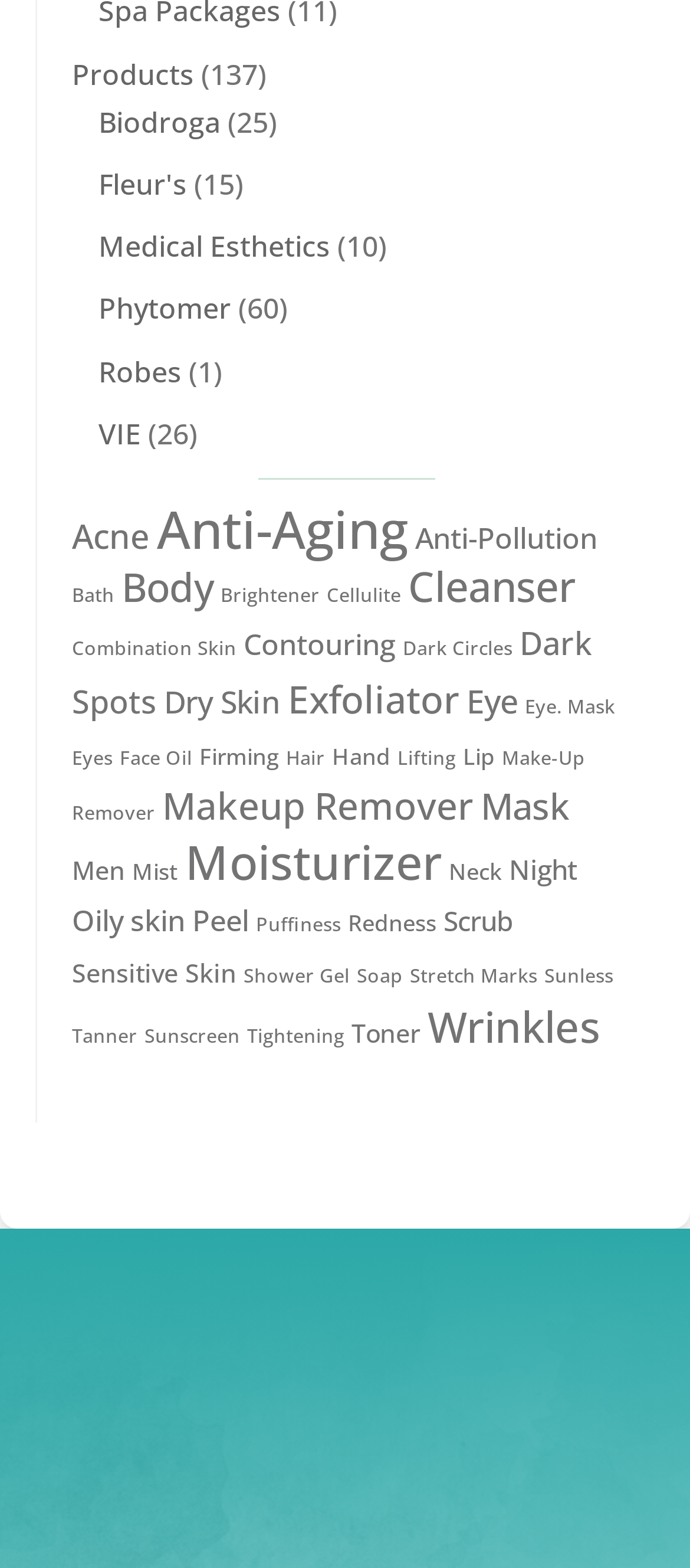What is the brand with the most products?
Answer the question with just one word or phrase using the image.

Wrinkles